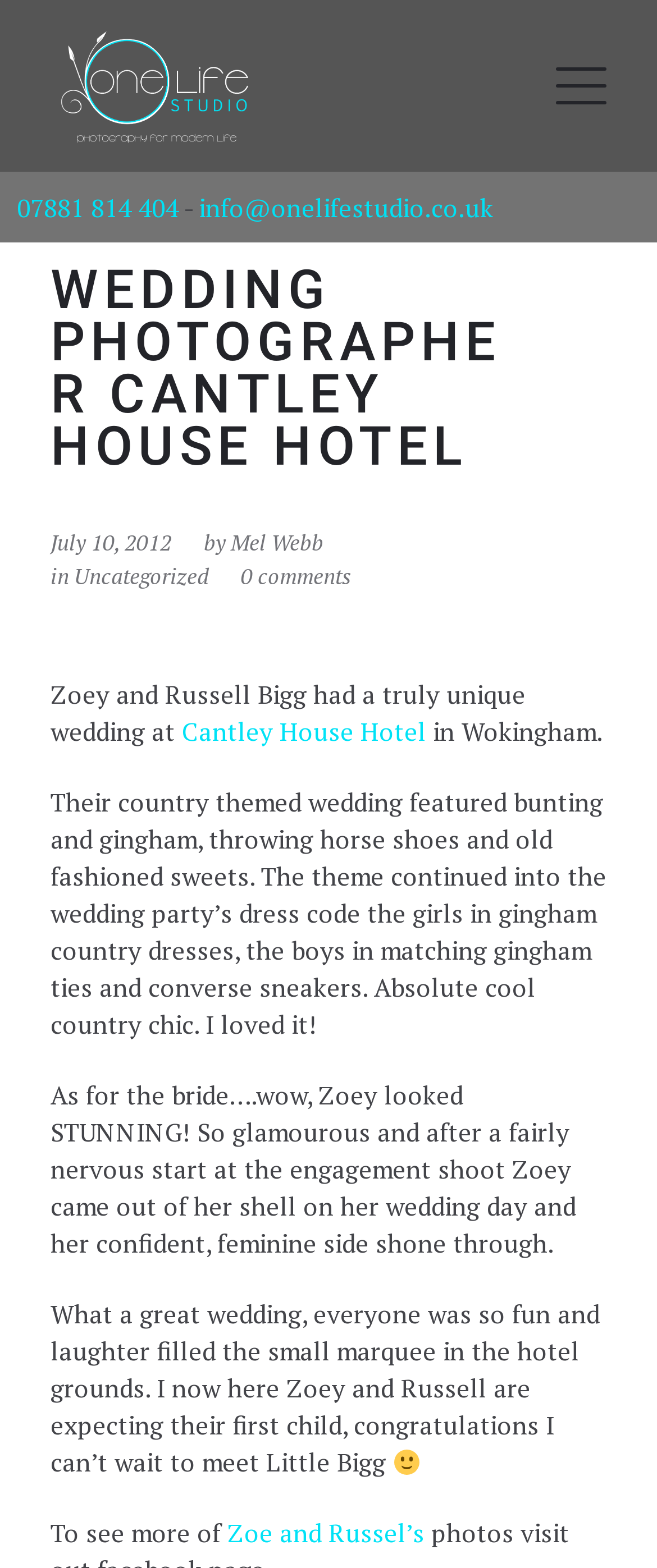Extract the bounding box of the UI element described as: "Cantley House Hotel".

[0.277, 0.455, 0.649, 0.477]